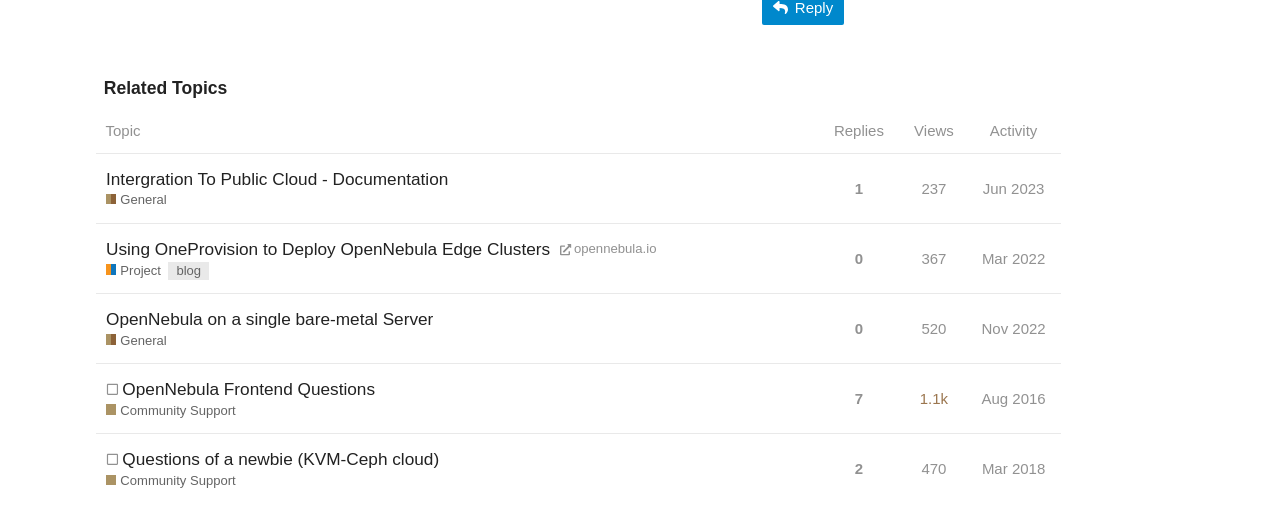Please study the image and answer the question comprehensively:
How many replies does the topic 'Using OneProvision to Deploy OpenNebula Edge Clusters' have?

I looked at the 'Replies' column in the table and found that the topic 'Using OneProvision to Deploy OpenNebula Edge Clusters' has 0 replies.